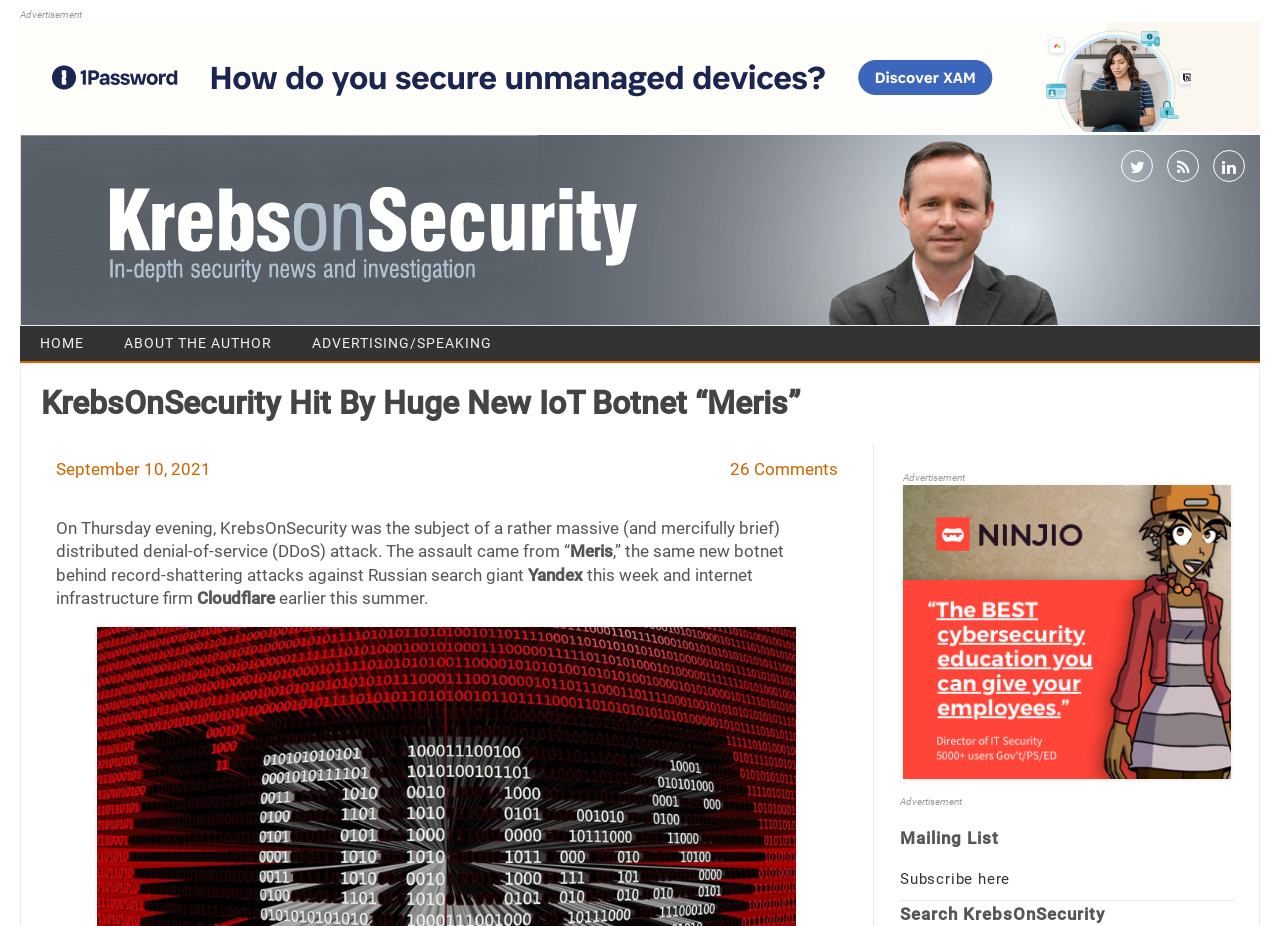Please look at the image and answer the question with a detailed explanation: What is the date of the article?

I found the date of the article by looking at the header section of the webpage, where it says 'September 10, 2021' in a smaller font size.